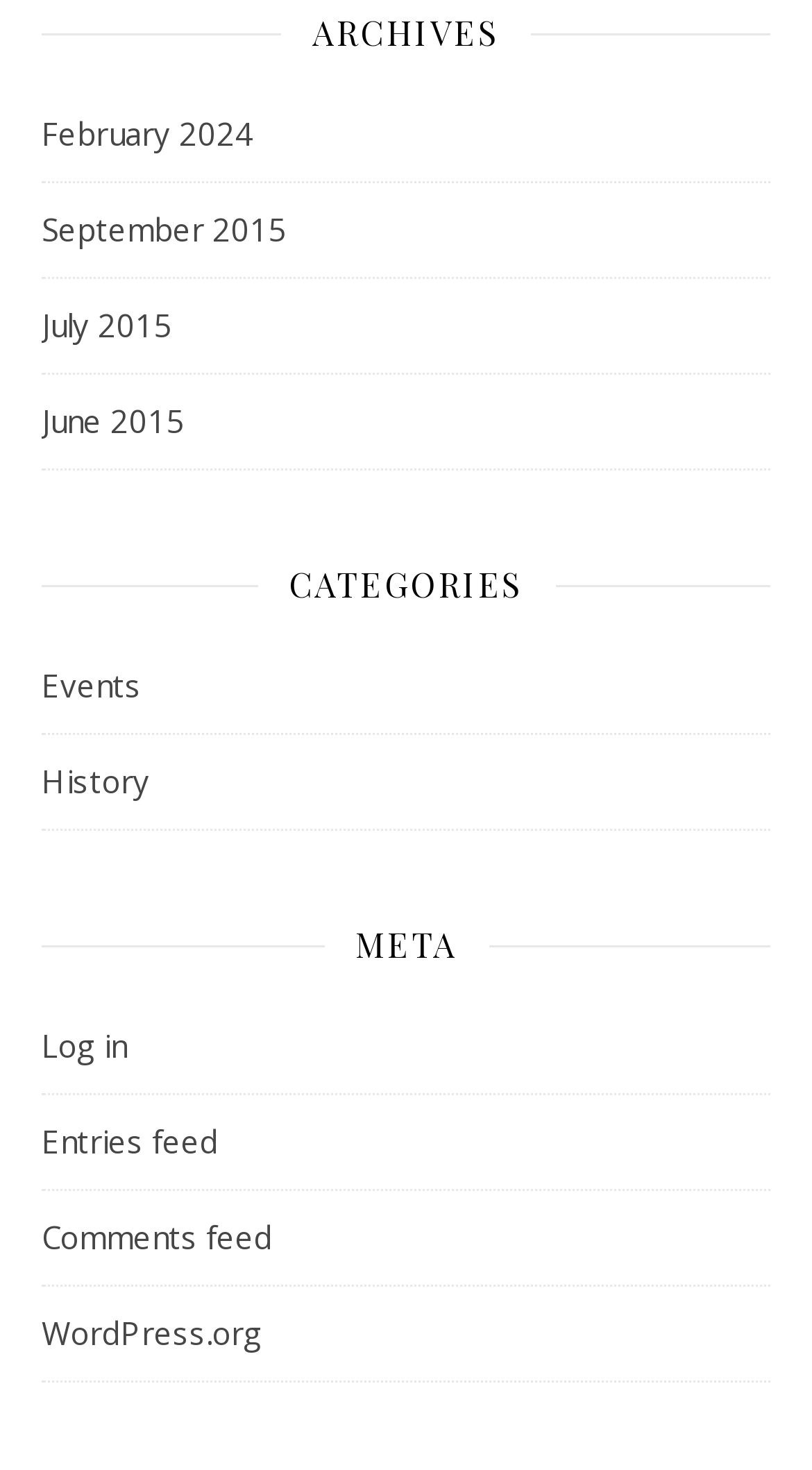How many headings are on the page?
From the screenshot, supply a one-word or short-phrase answer.

3